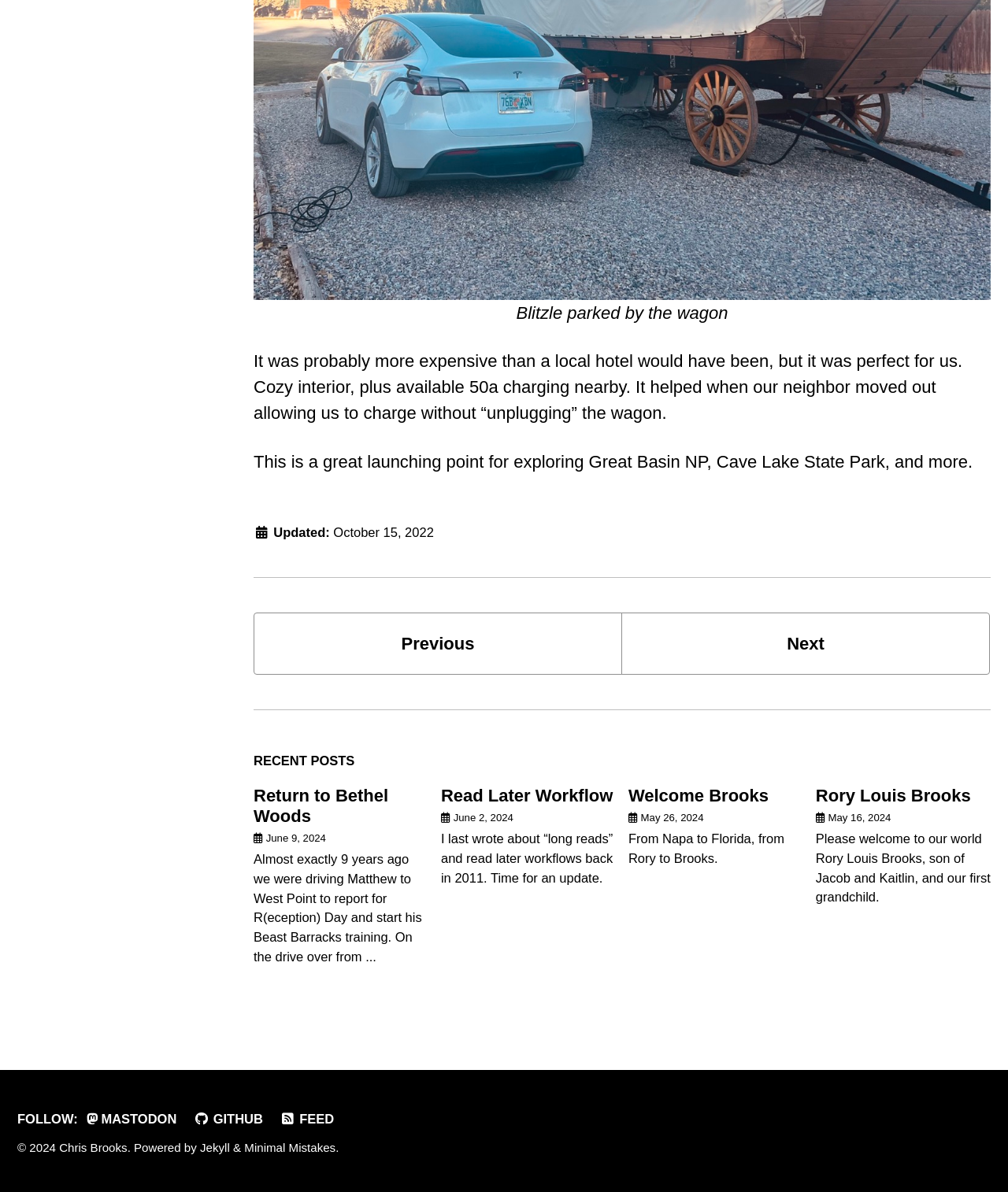Using the provided element description "Previous", determine the bounding box coordinates of the UI element.

[0.252, 0.514, 0.617, 0.566]